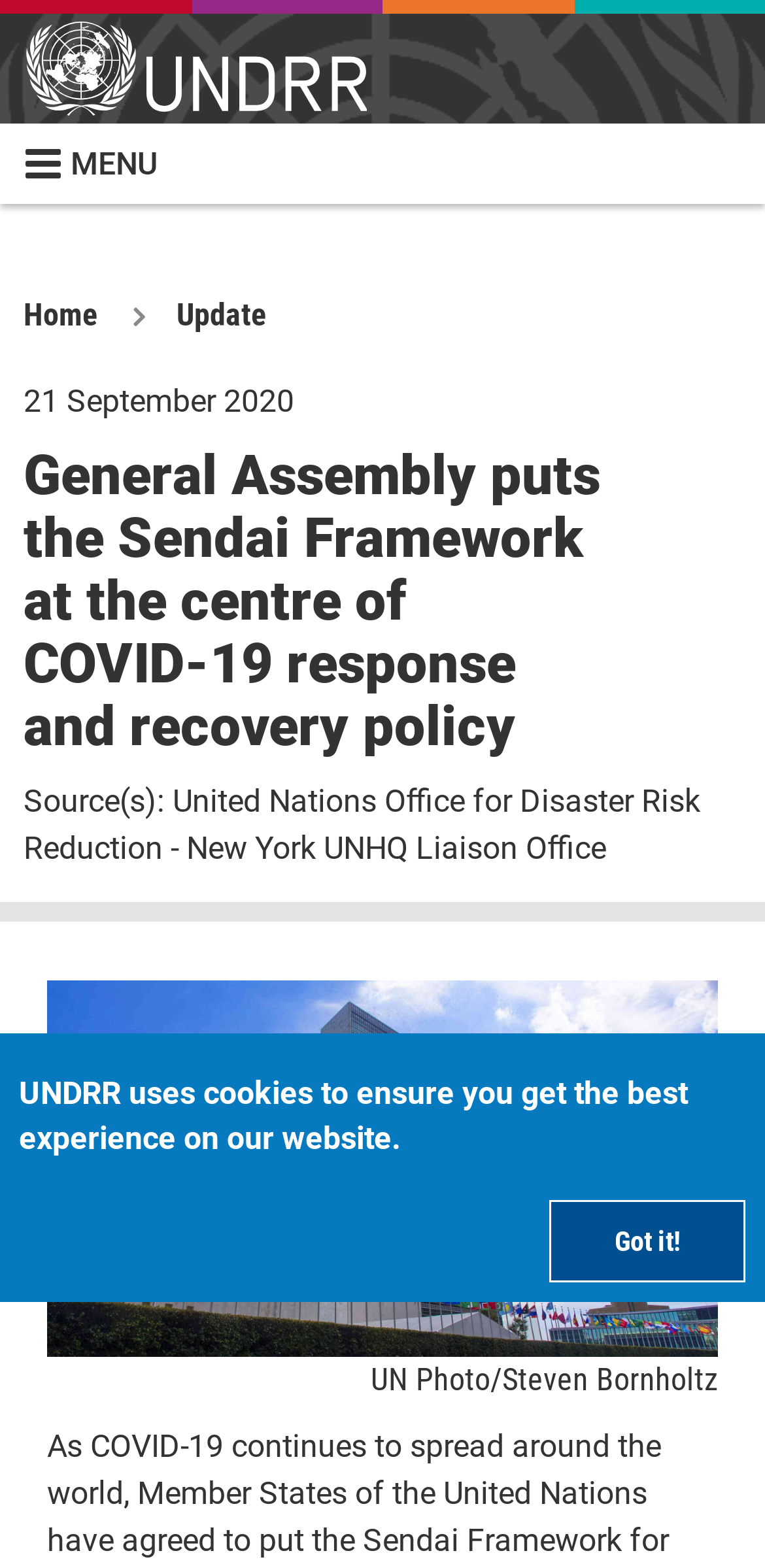What is the topic of the webpage?
Look at the image and respond with a one-word or short phrase answer.

COVID-19 response and recovery